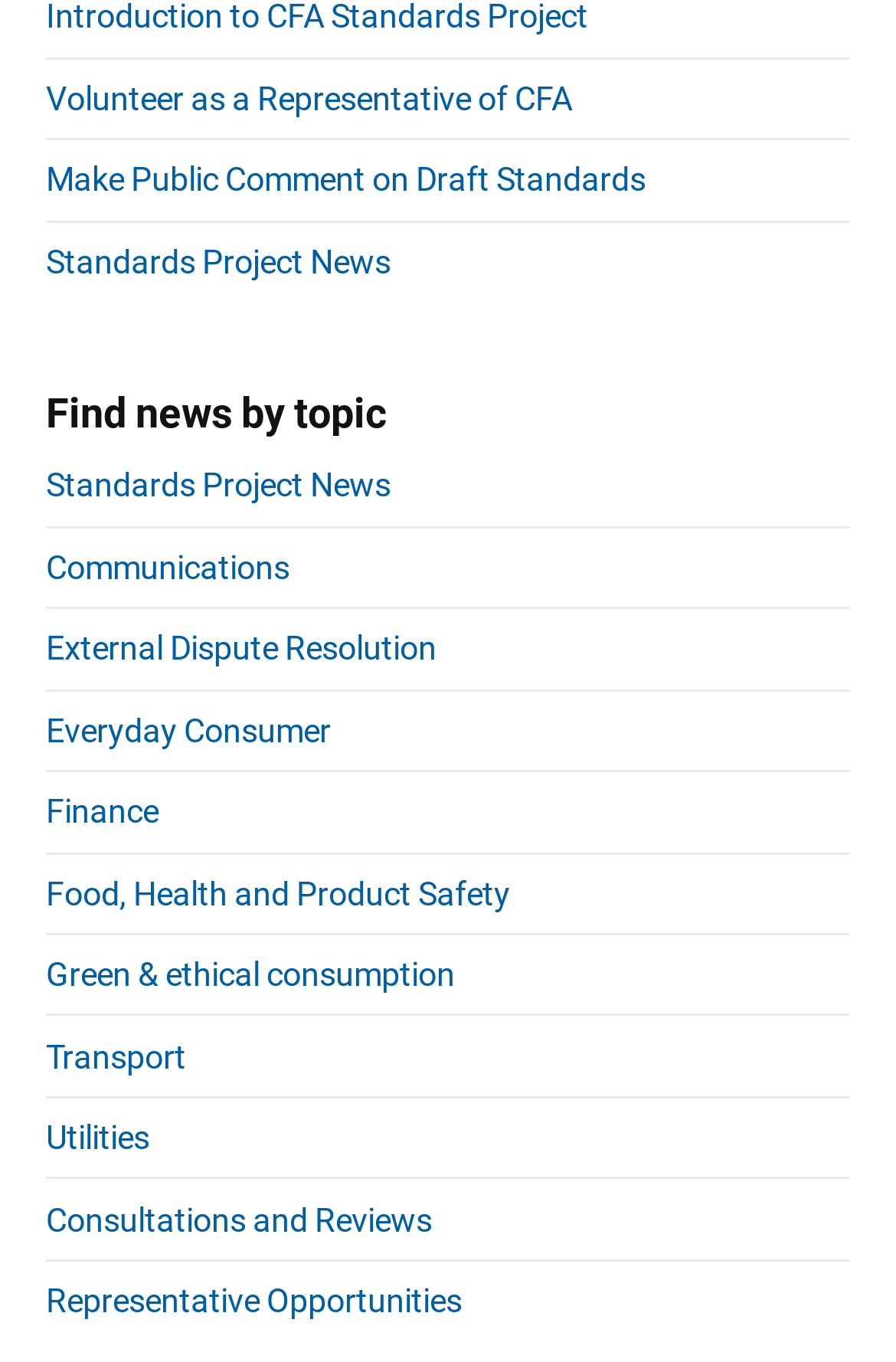Analyze the image and deliver a detailed answer to the question: What topics can users find news about?

The webpage has a heading 'Find news by topic' and provides links to various topics such as Standards Project News, Communications, External Dispute Resolution, and more, which suggests that users can find news about these topics.